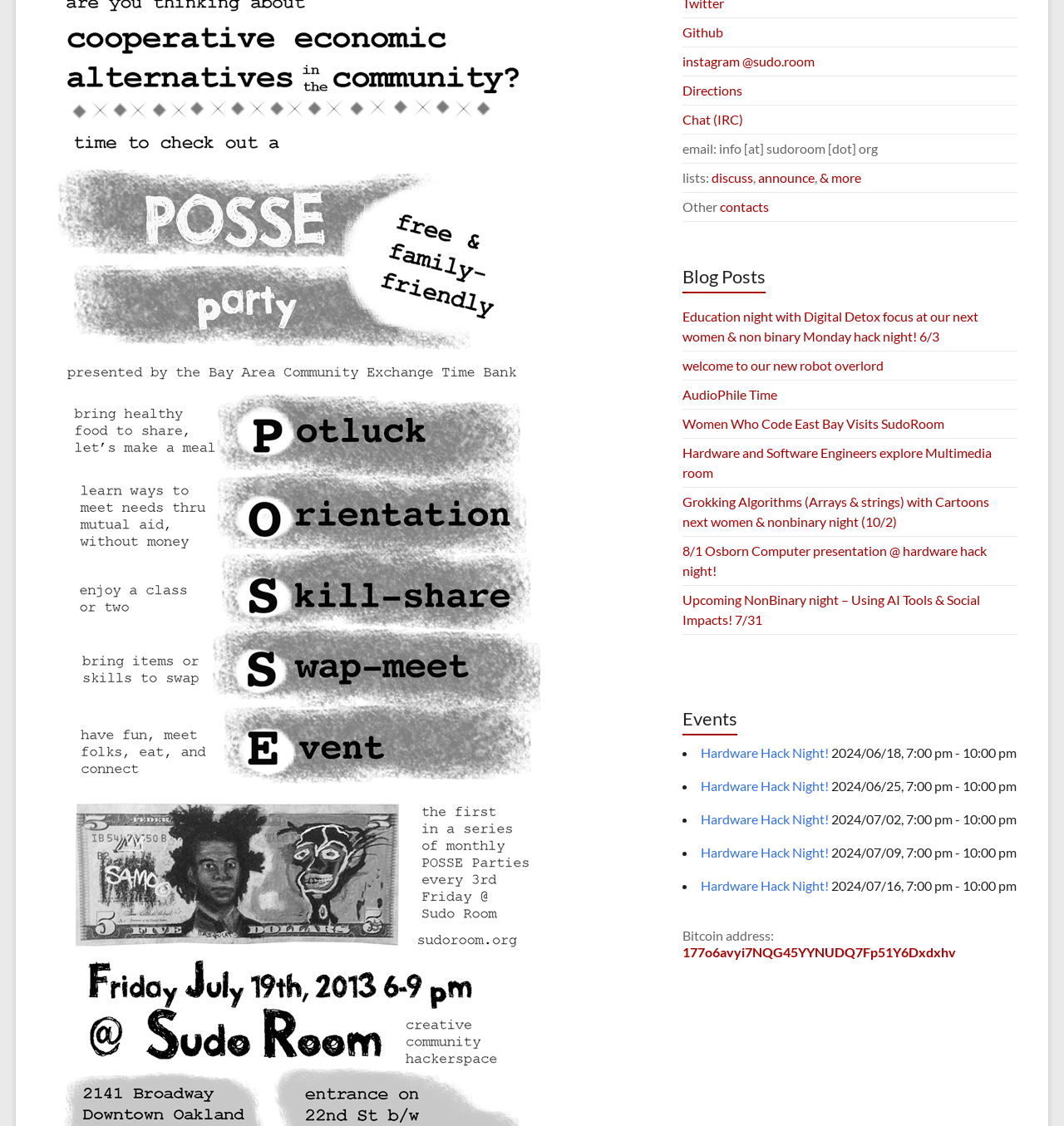Provide the bounding box coordinates for the UI element that is described as: "AudioPhile Time".

[0.641, 0.343, 0.731, 0.357]